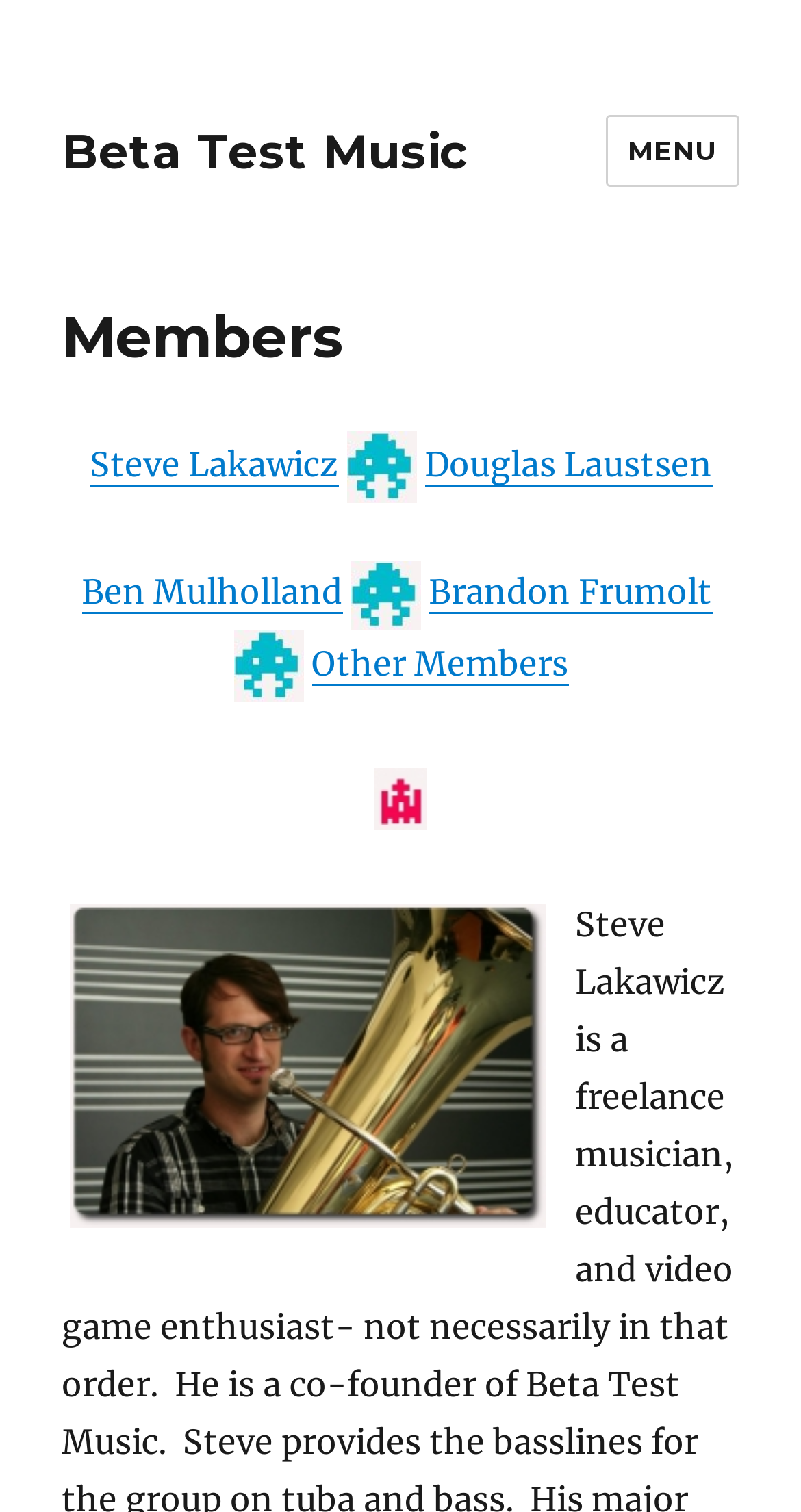Use a single word or phrase to respond to the question:
Is there a menu button on the page?

Yes